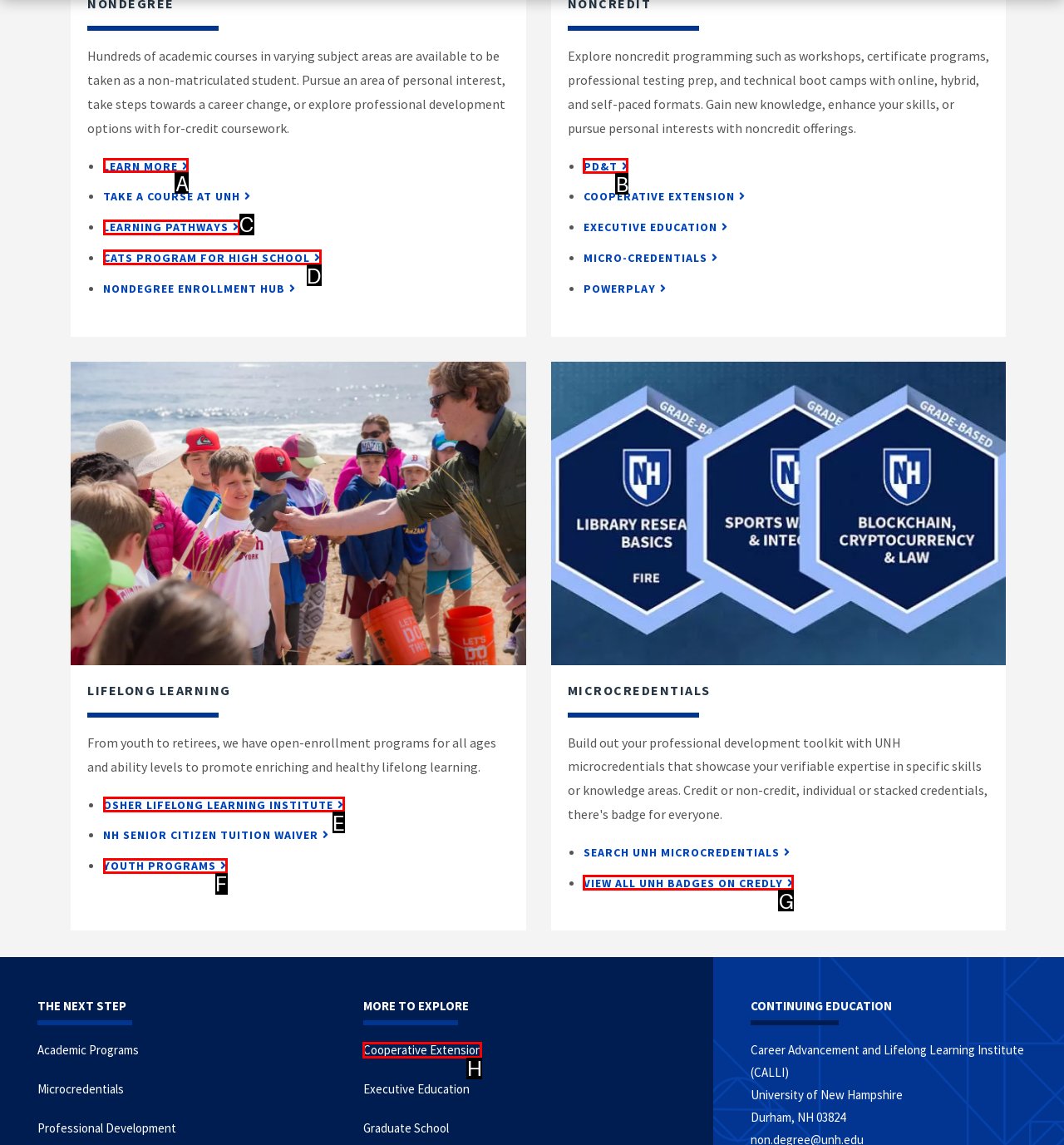Determine which element should be clicked for this task: Learn more about non-matriculated student courses
Answer with the letter of the selected option.

A